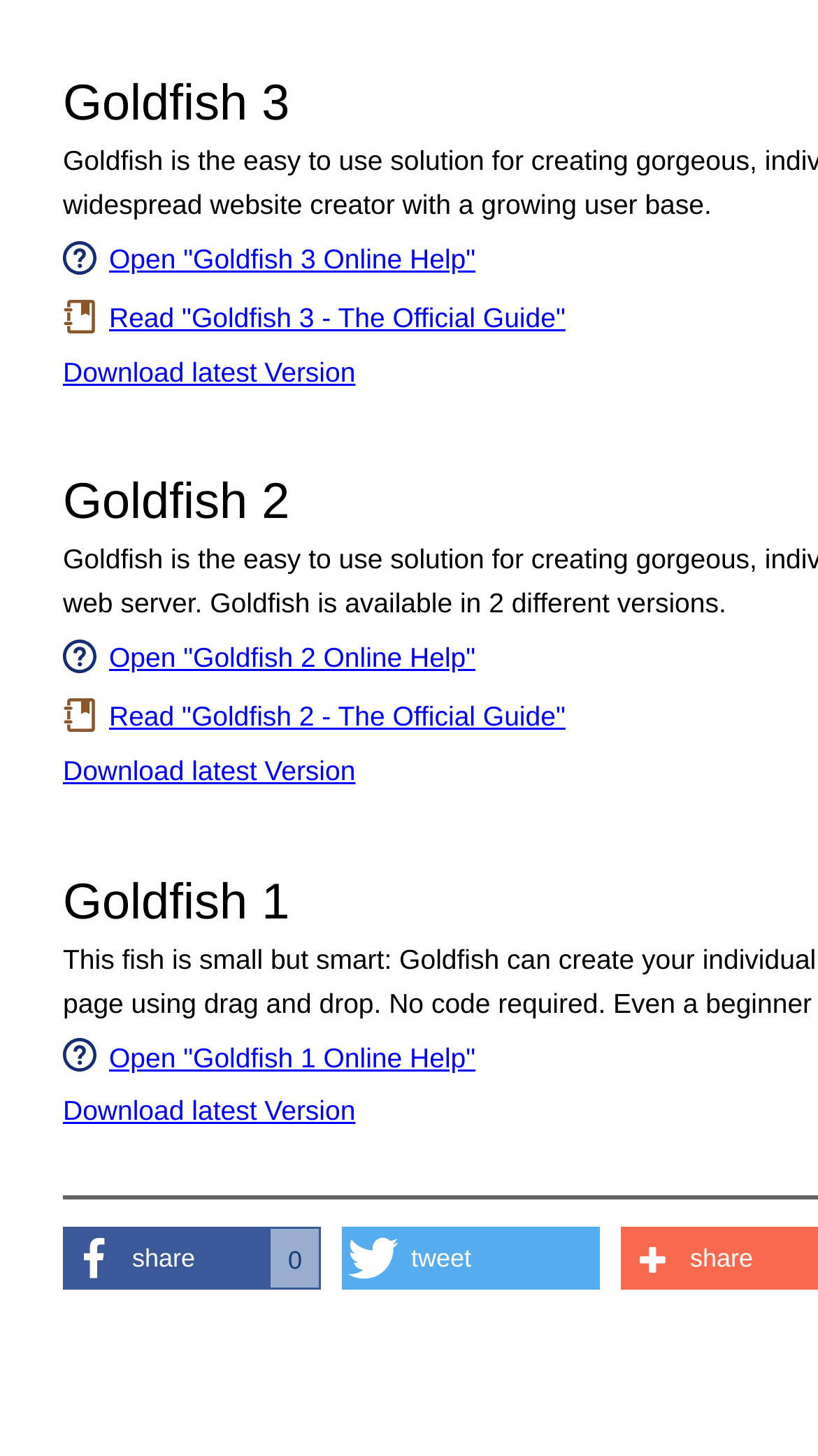Provide the bounding box coordinates in the format (top-left x, top-left y, bottom-right x, bottom-right y). All values are floating point numbers between 0 and 1. Determine the bounding box coordinate of the UI element described as: Open "Goldfish 2 Online Help"

[0.133, 0.441, 0.581, 0.462]